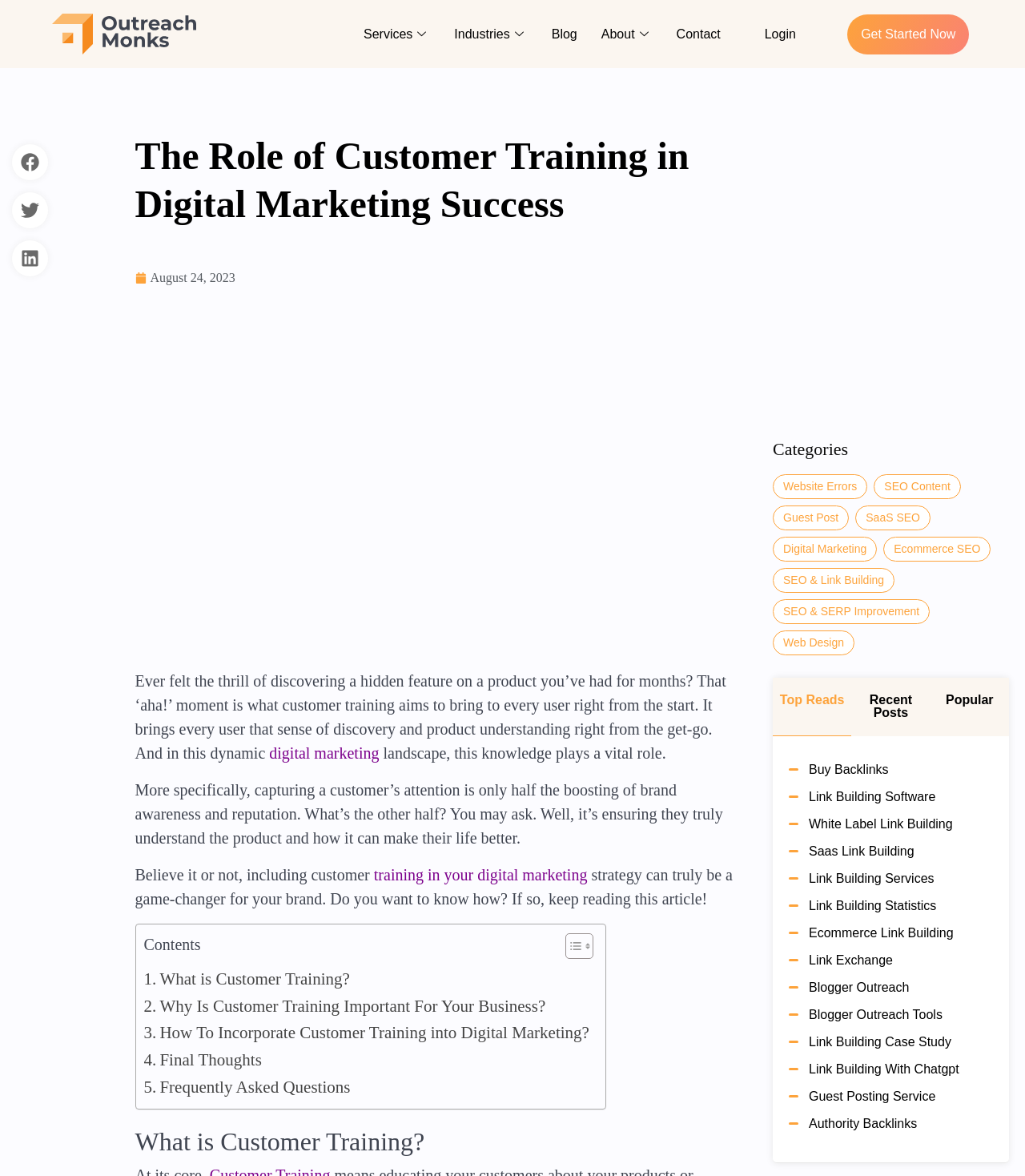Please locate the bounding box coordinates of the region I need to click to follow this instruction: "Click the 'Get Started Now' button".

[0.827, 0.012, 0.946, 0.046]